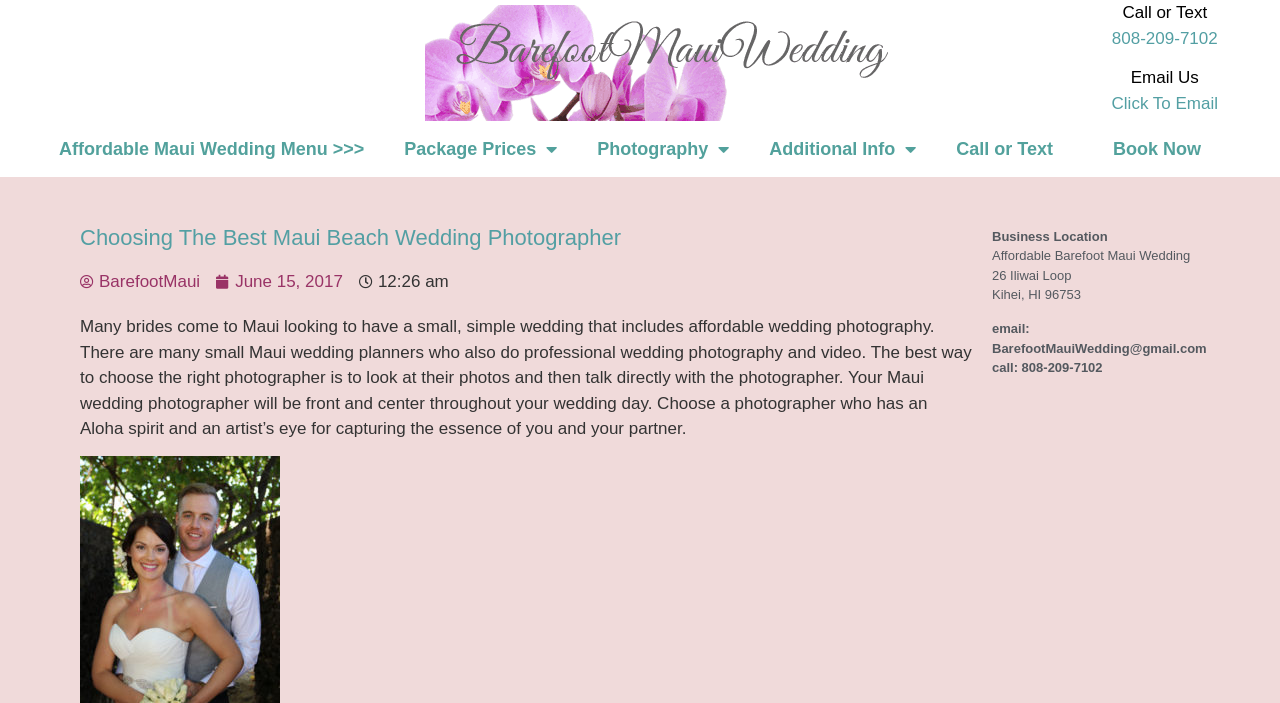Kindly determine the bounding box coordinates of the area that needs to be clicked to fulfill this instruction: "Click to email".

[0.868, 0.134, 0.952, 0.161]